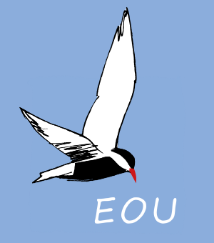Explain what is happening in the image with elaborate details.

The image features the logo of the European Ornithologists' Union (EOU), prominently displaying a stylized bird in flight. The bird is illustrated with bold strokes, showcasing its white wings and distinctive black head, with a striking red beak that adds a splash of color to the design. Below the bird, the letters "EOU" are rendered in a clean, modern font, reinforcing the identity of the organization. The background is a soft blue, creating a calming contrast to the dynamic portrayal of the bird. This logo symbolizes the EOU's commitment to the study and conservation of avian species and promotes a vibrant community of ornithologists across Europe.